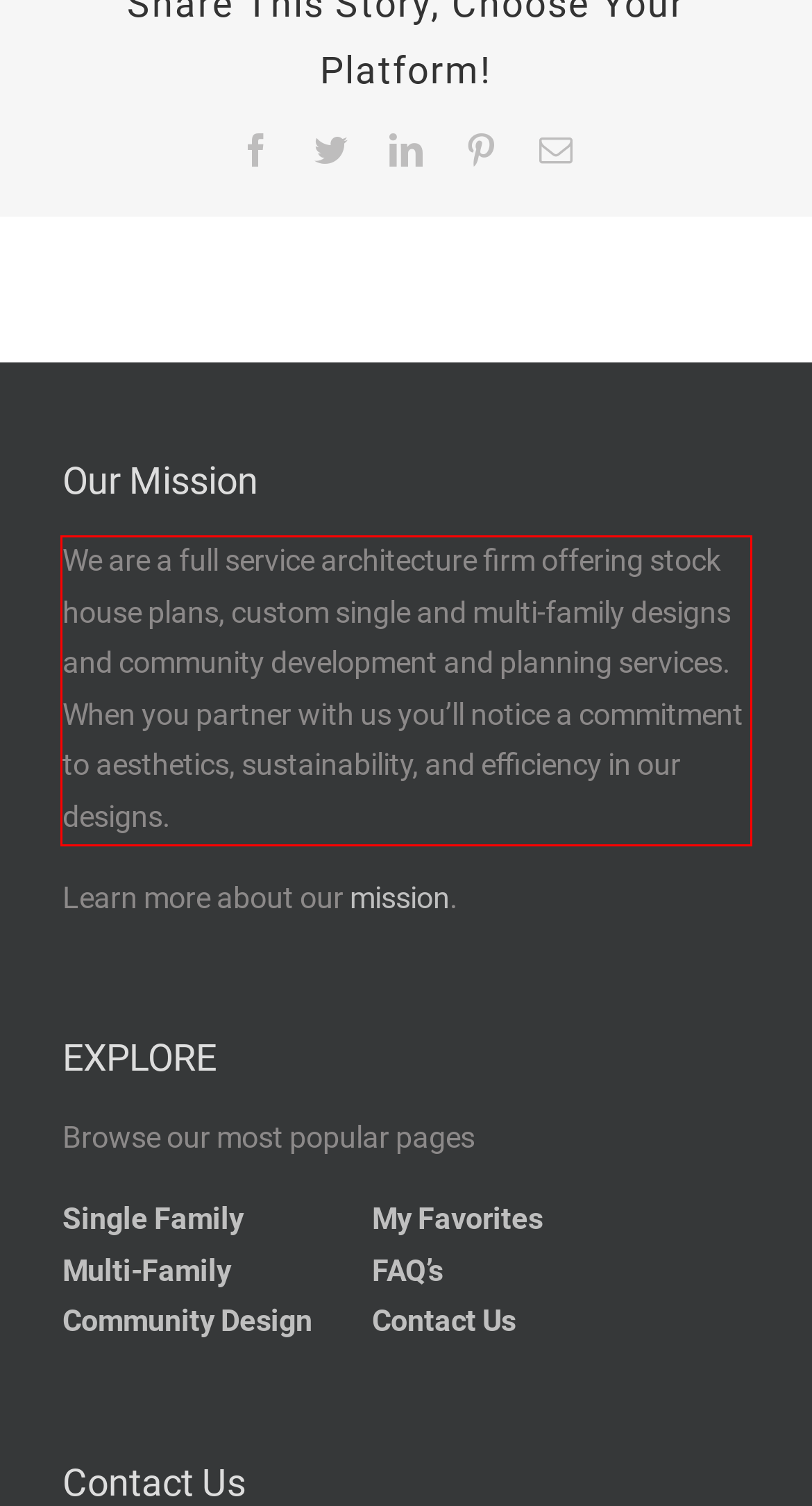Given a webpage screenshot, locate the red bounding box and extract the text content found inside it.

We are a full service architecture firm offering stock house plans, custom single and multi-family designs and community development and planning services. When you partner with us you’ll notice a commitment to aesthetics, sustainability, and efficiency in our designs.